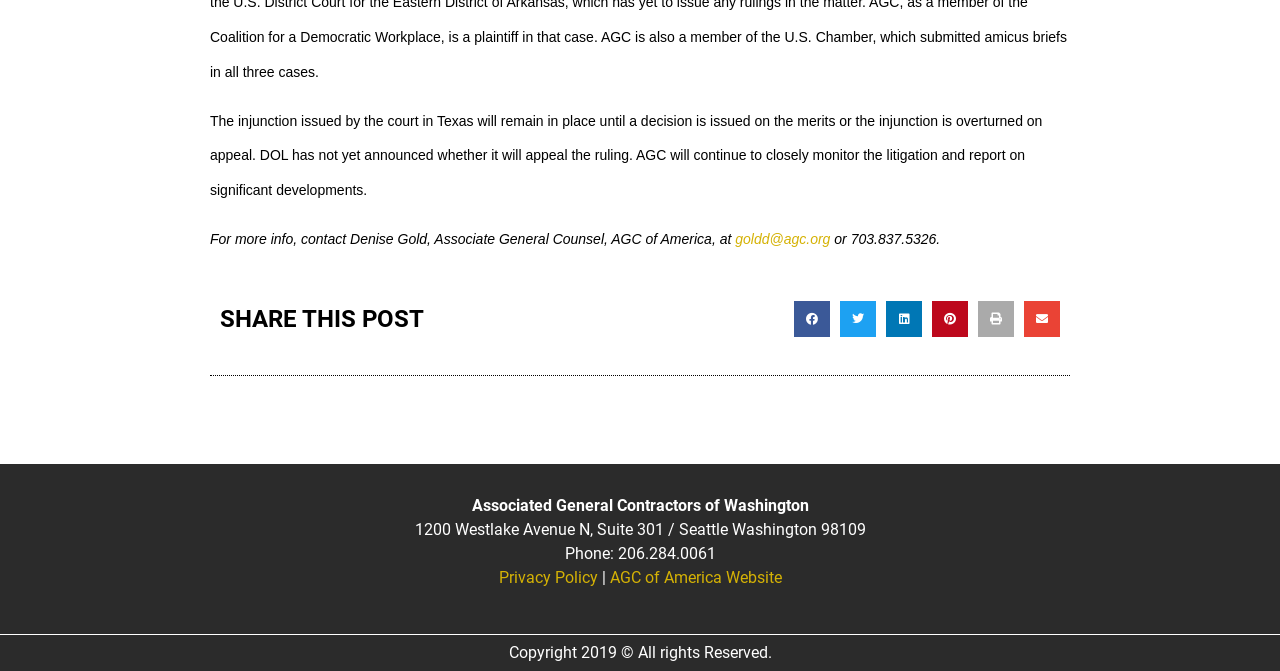Could you provide the bounding box coordinates for the portion of the screen to click to complete this instruction: "View Privacy Policy"?

[0.389, 0.846, 0.467, 0.874]